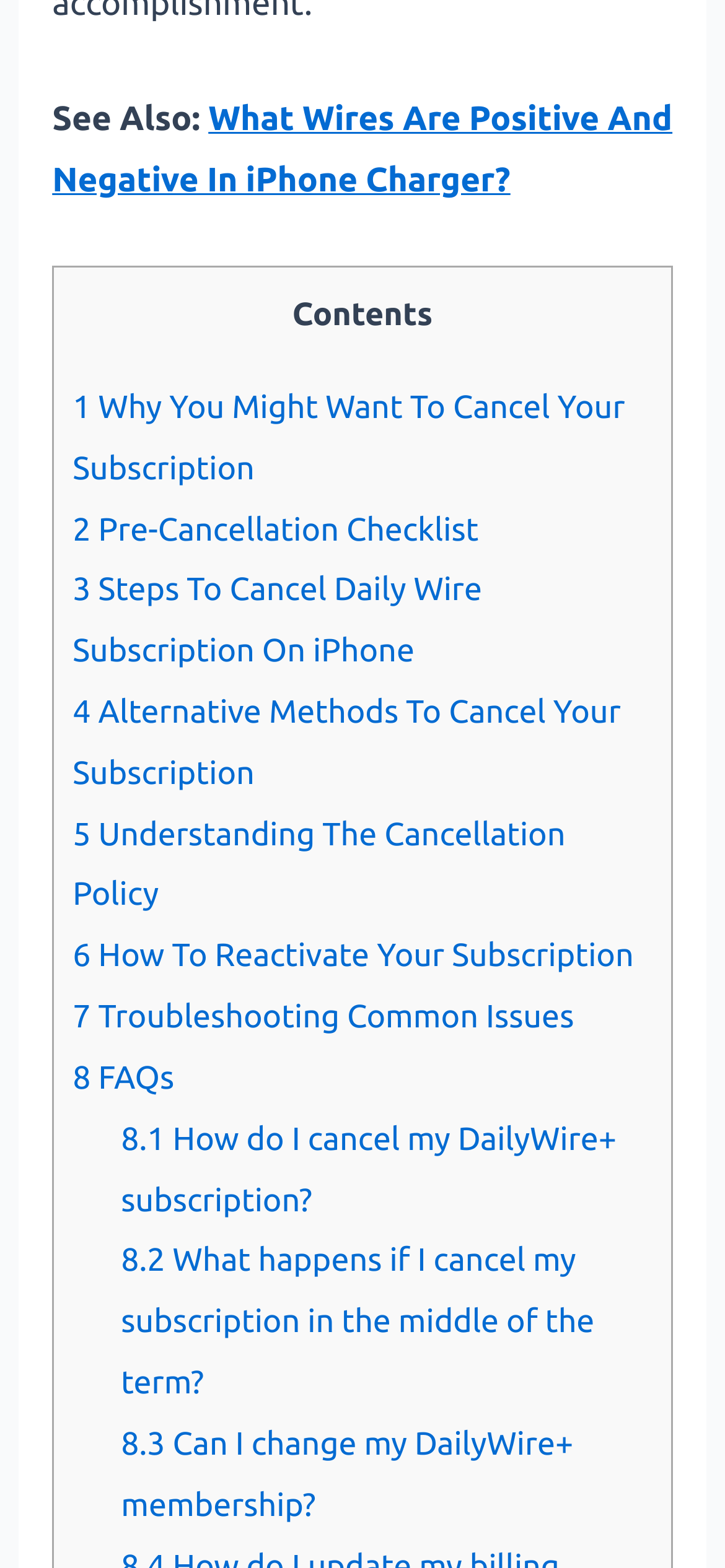What happens if I cancel my subscription in the middle of the term? Using the information from the screenshot, answer with a single word or phrase.

Unknown